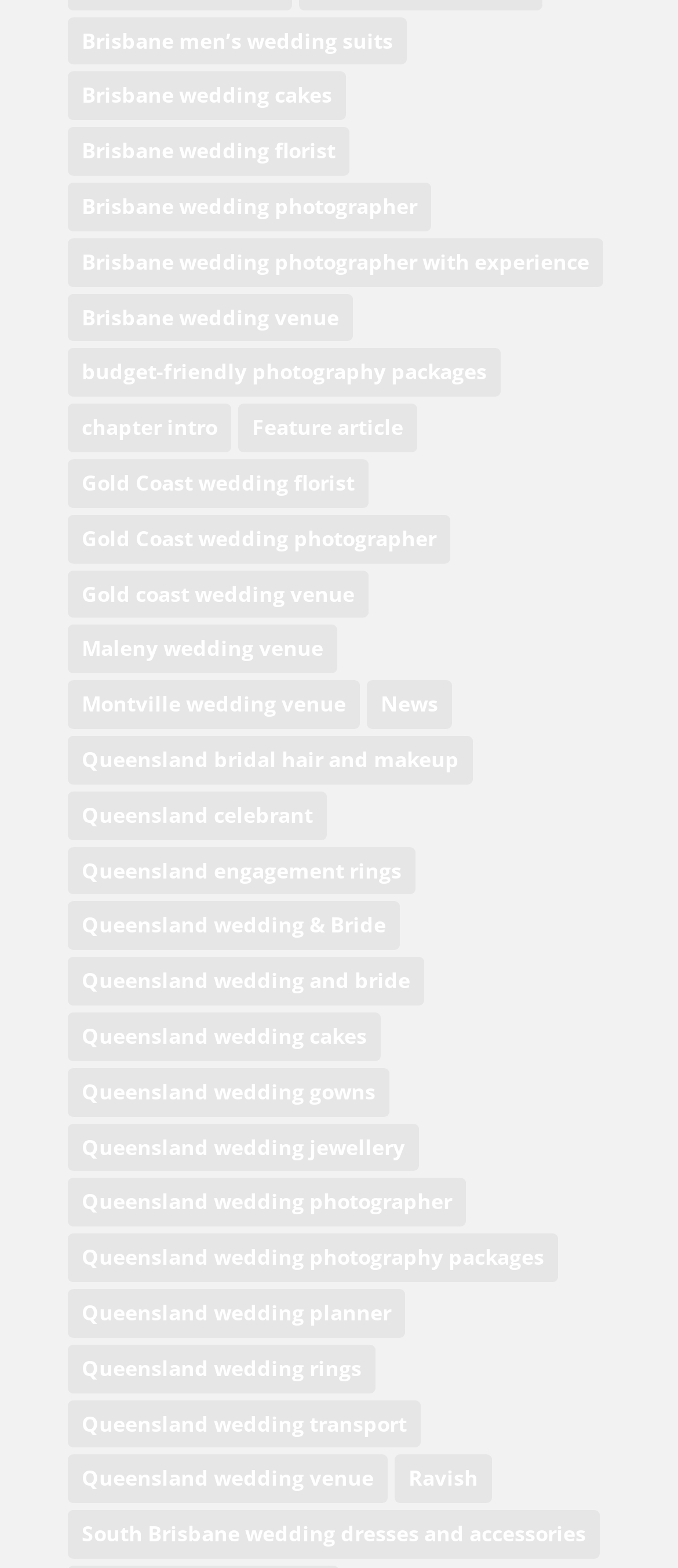What is the location of the wedding venue mentioned after Gold Coast?
Kindly offer a comprehensive and detailed response to the question.

After the links related to Gold Coast, the next location mentioned for a wedding venue is Maleny, which suggests that Maleny is the location of the wedding venue mentioned after Gold Coast.